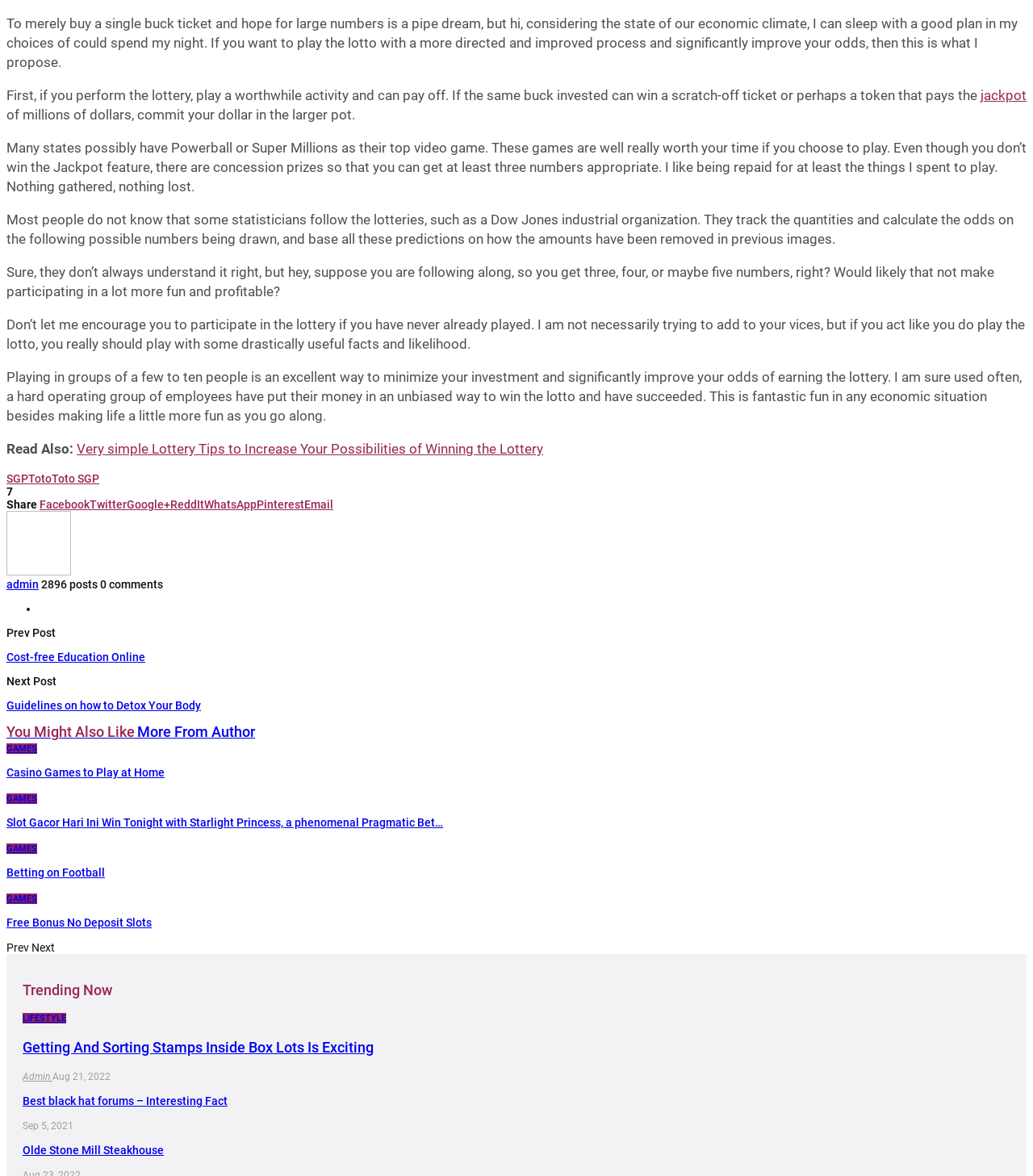Find the bounding box coordinates of the element I should click to carry out the following instruction: "Browse articles by the author".

[0.006, 0.334, 0.069, 0.345]